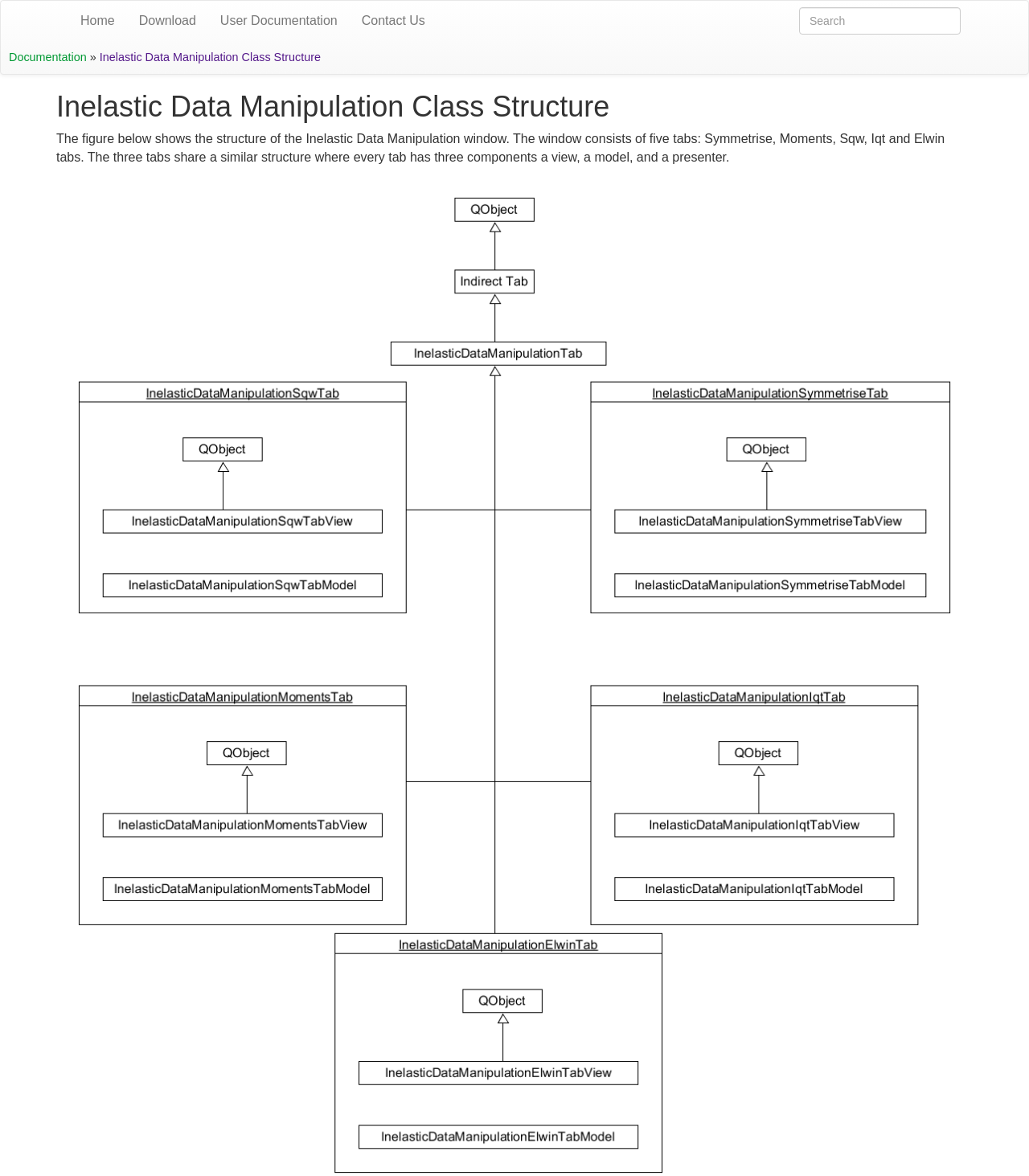How many tabs are in the Inelastic Data Manipulation window?
Please provide a detailed and comprehensive answer to the question.

According to the text description, the Inelastic Data Manipulation window consists of five tabs: Symmetrise, Moments, Sqw, Iqt, and Elwin tabs.